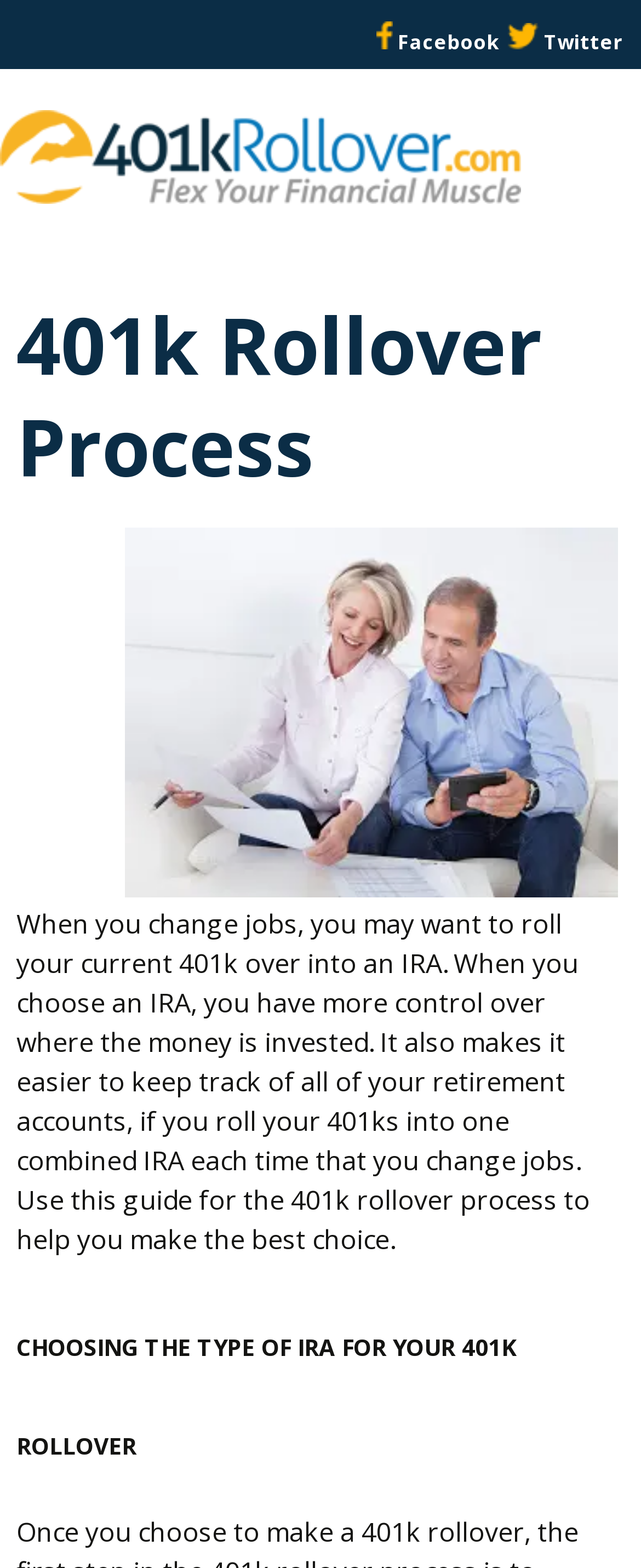Given the element description, predict the bounding box coordinates in the format (top-left x, top-left y, bottom-right x, bottom-right y), using floating point numbers between 0 and 1: Facebook

[0.587, 0.018, 0.779, 0.036]